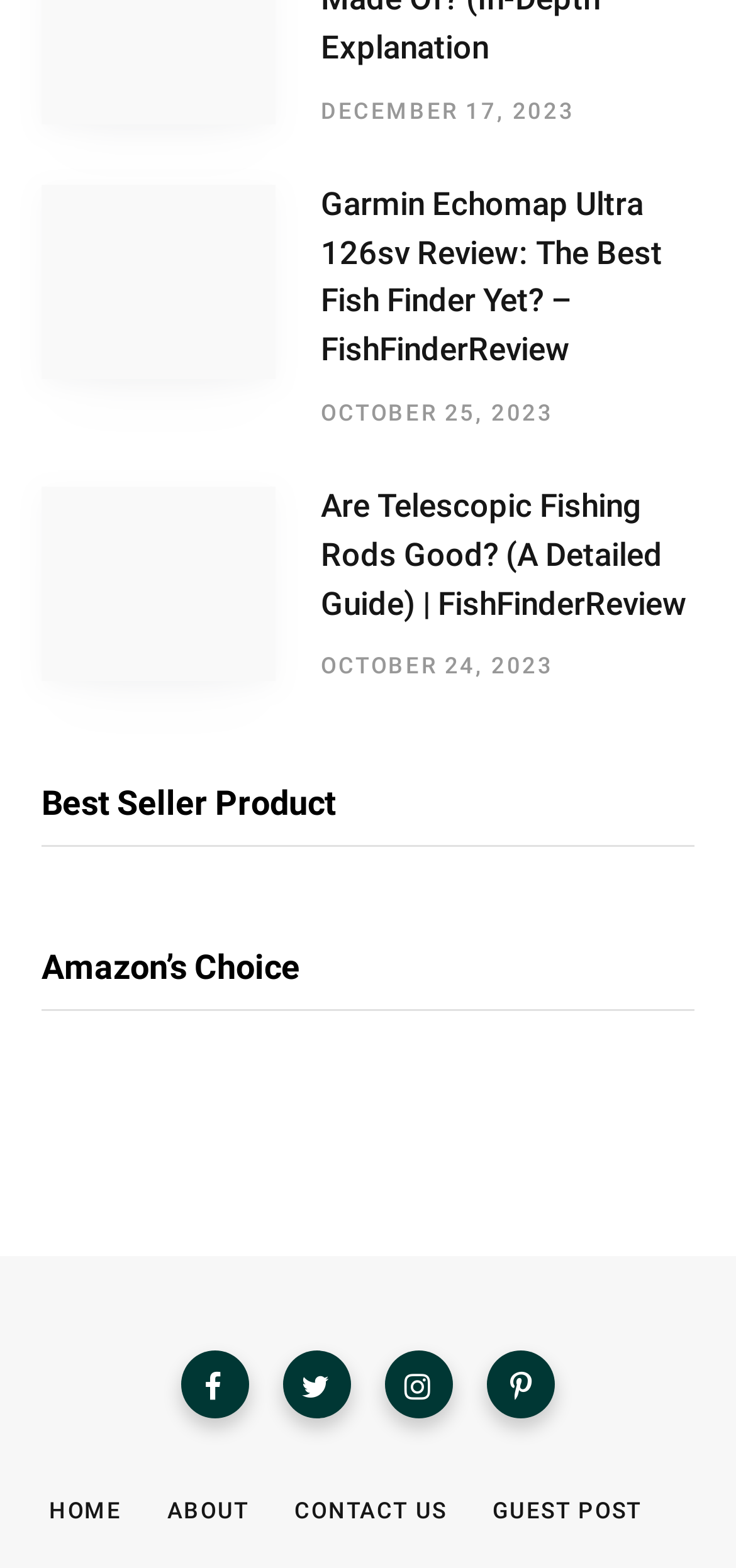Provide a short answer to the following question with just one word or phrase: What is the topic of the second article?

collapsible fishing rods